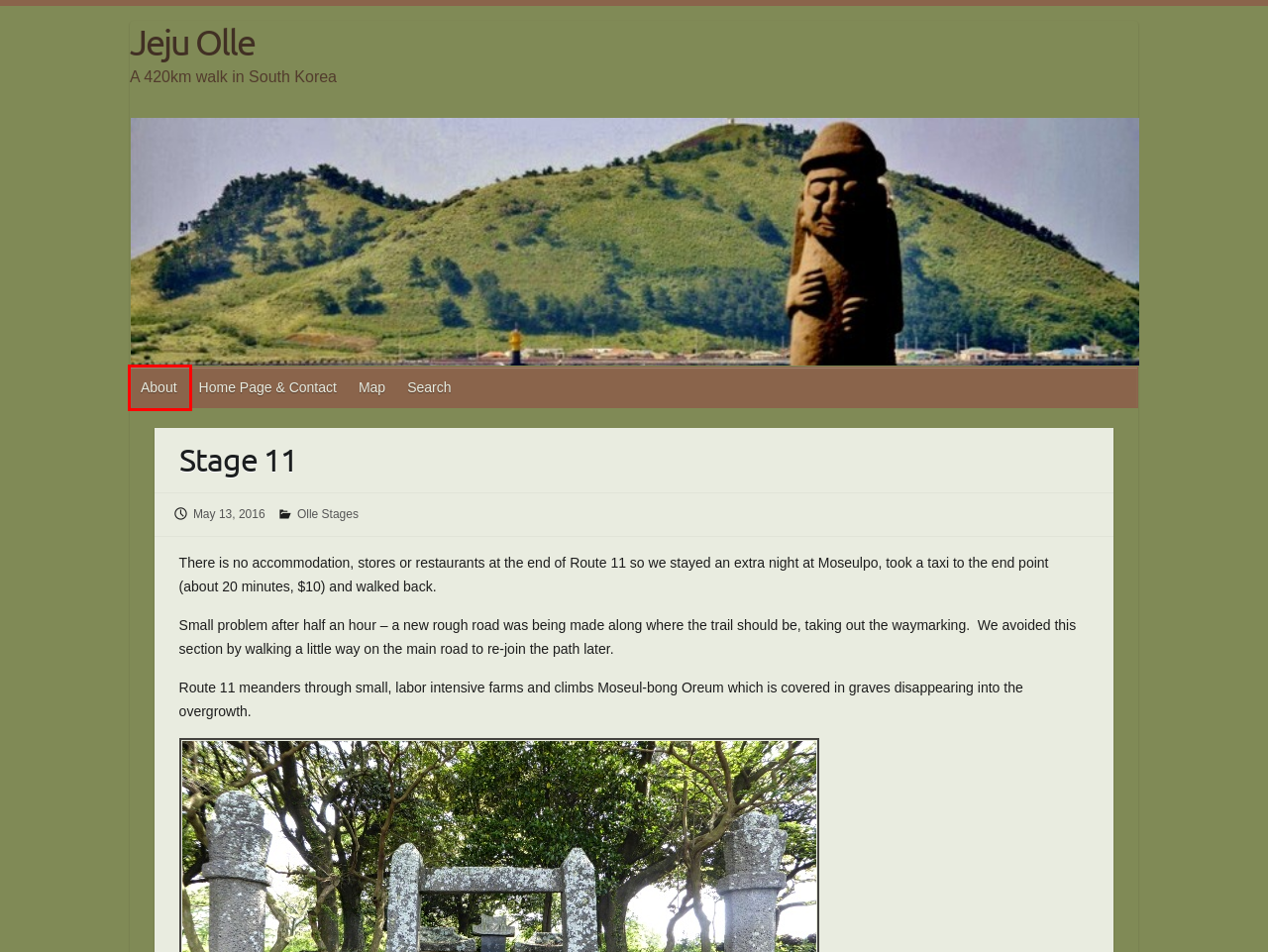View the screenshot of the webpage containing a red bounding box around a UI element. Select the most fitting webpage description for the new page shown after the element in the red bounding box is clicked. Here are the candidates:
A. Jeju Olle – A 420km walk in South Korea
B. Search – Jeju Olle
C. Map – Jeju Olle
D. Home Page & Contact – Jeju Olle
E. About – Jeju Olle
F. Blog Tool, Publishing Platform, and CMS – WordPress.org
G. Olle Stages – Jeju Olle
H. Stage 10.1 (Gapa-do Island) – Jeju Olle

E